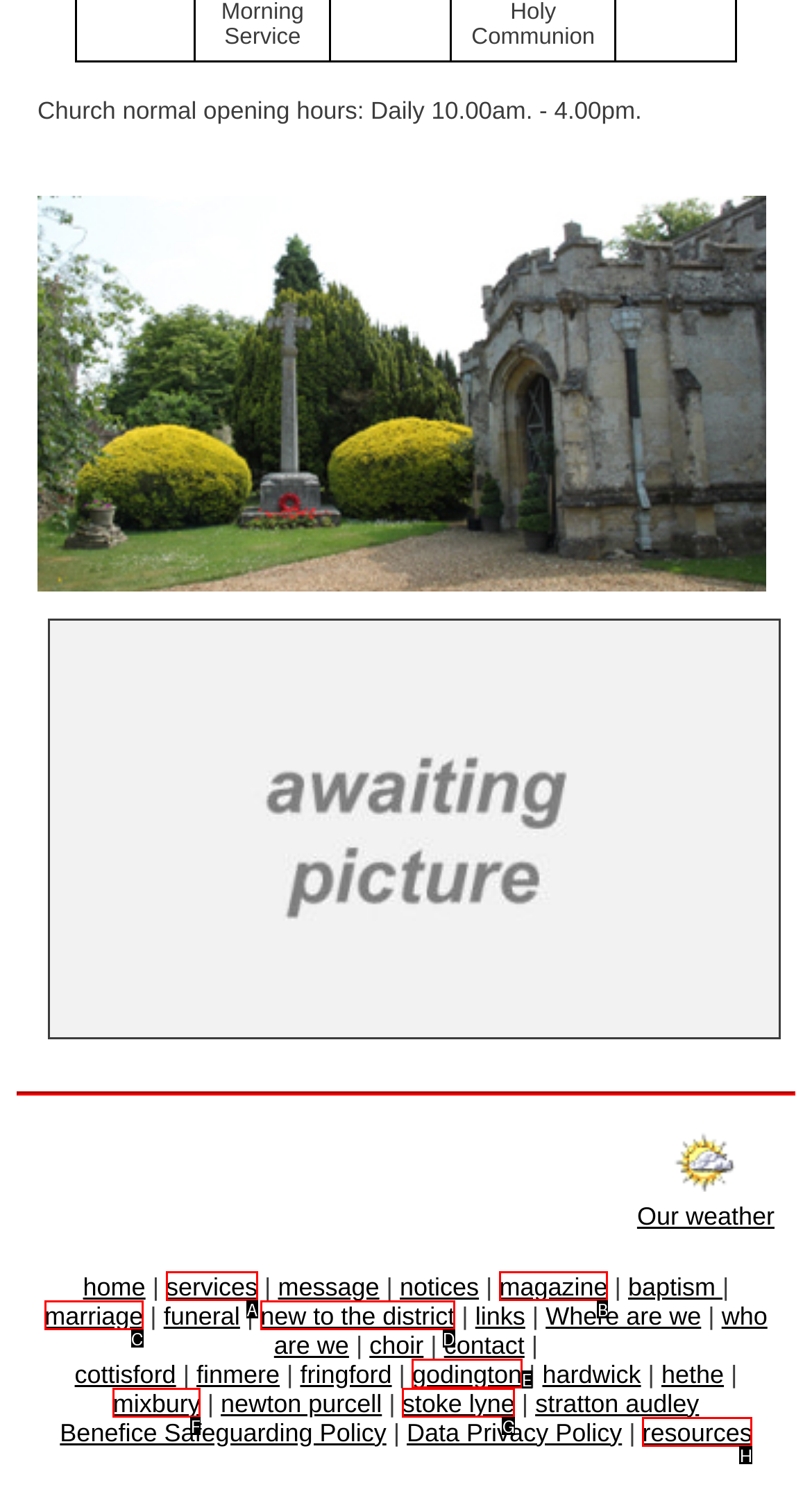Determine which HTML element fits the description: new to the district. Answer with the letter corresponding to the correct choice.

D